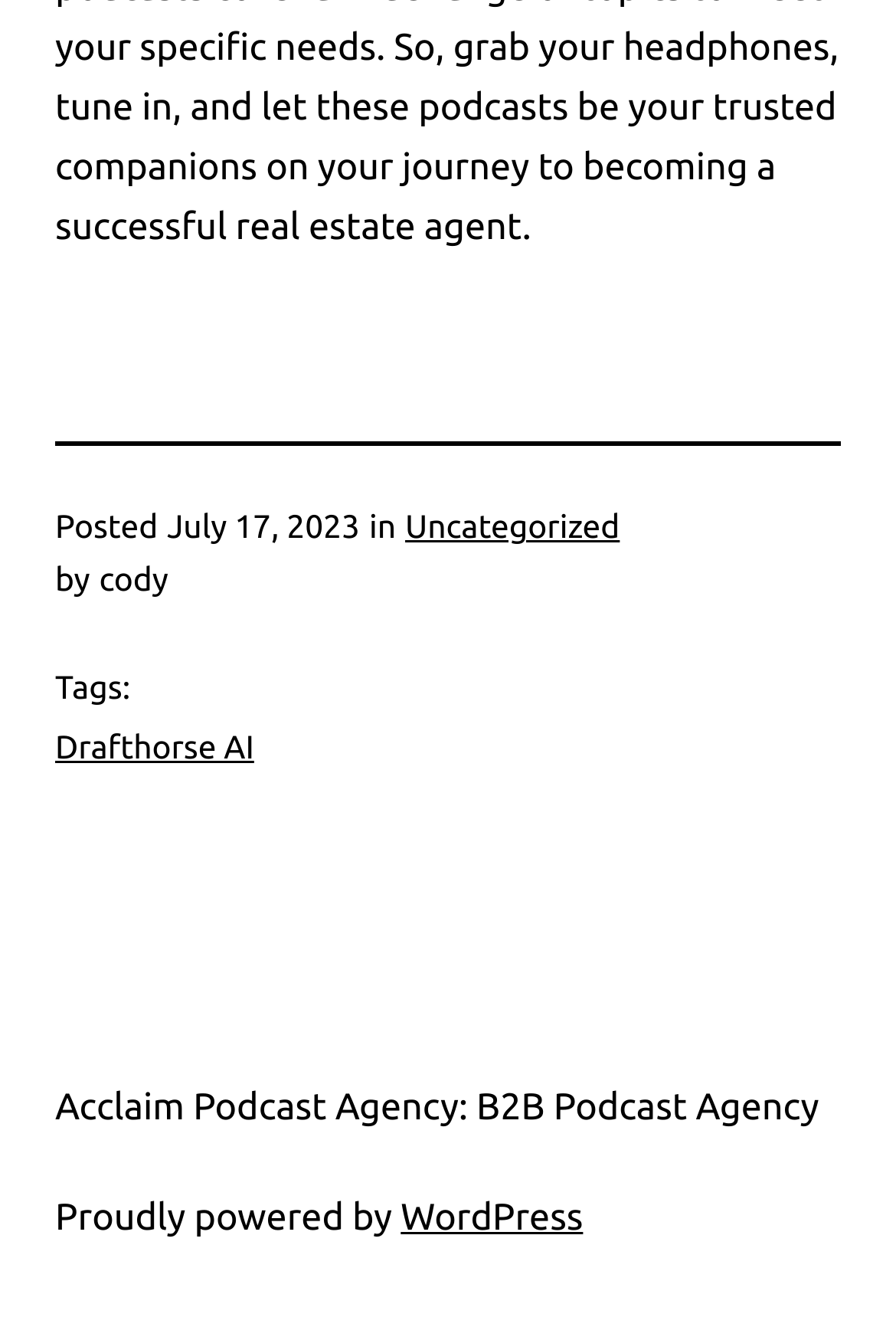Answer the following inquiry with a single word or phrase:
What is the tag of the post?

Drafthorse AI